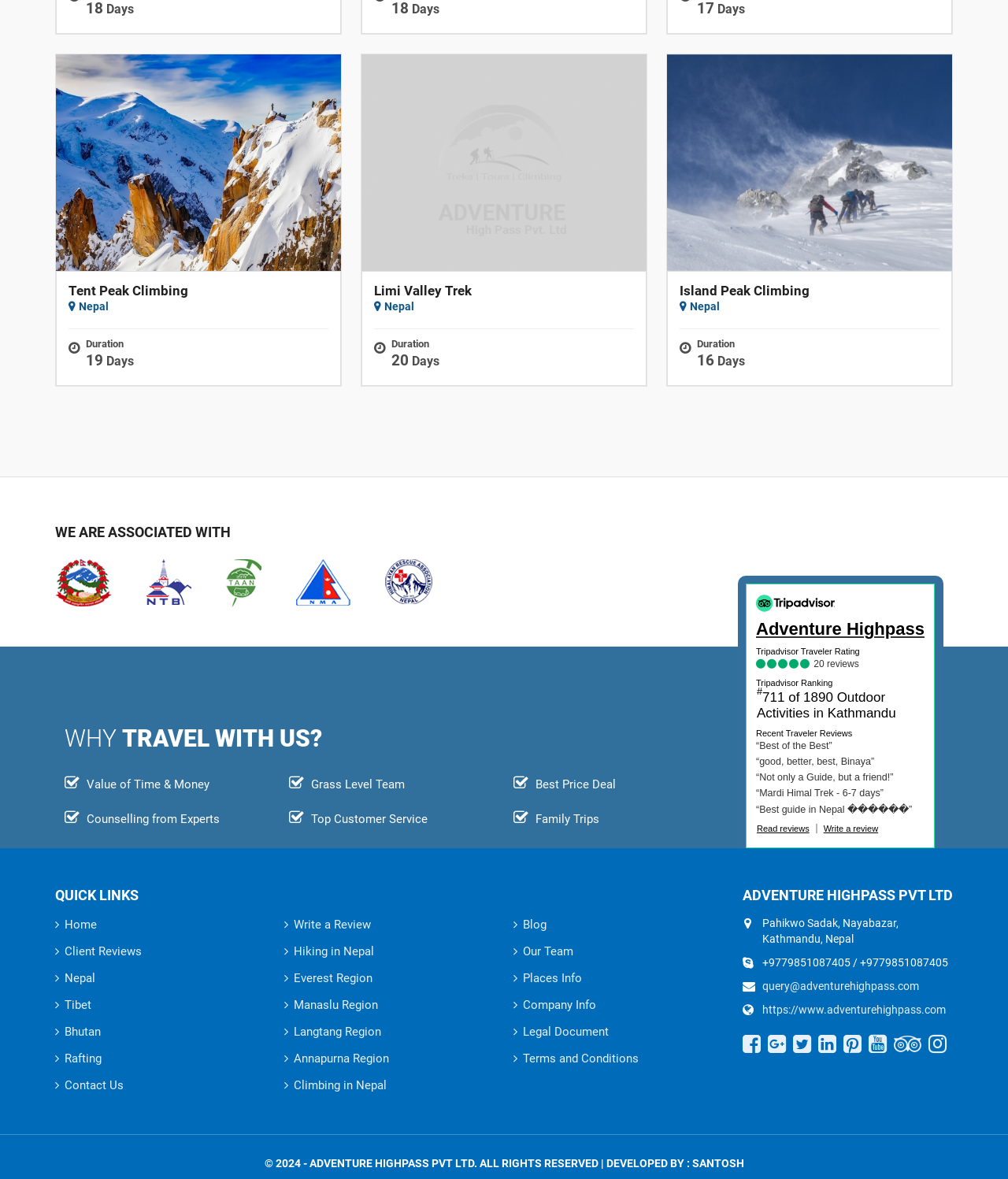What is the name of the company associated with TripAdvisor?
Using the visual information, respond with a single word or phrase.

Adventure Highpass